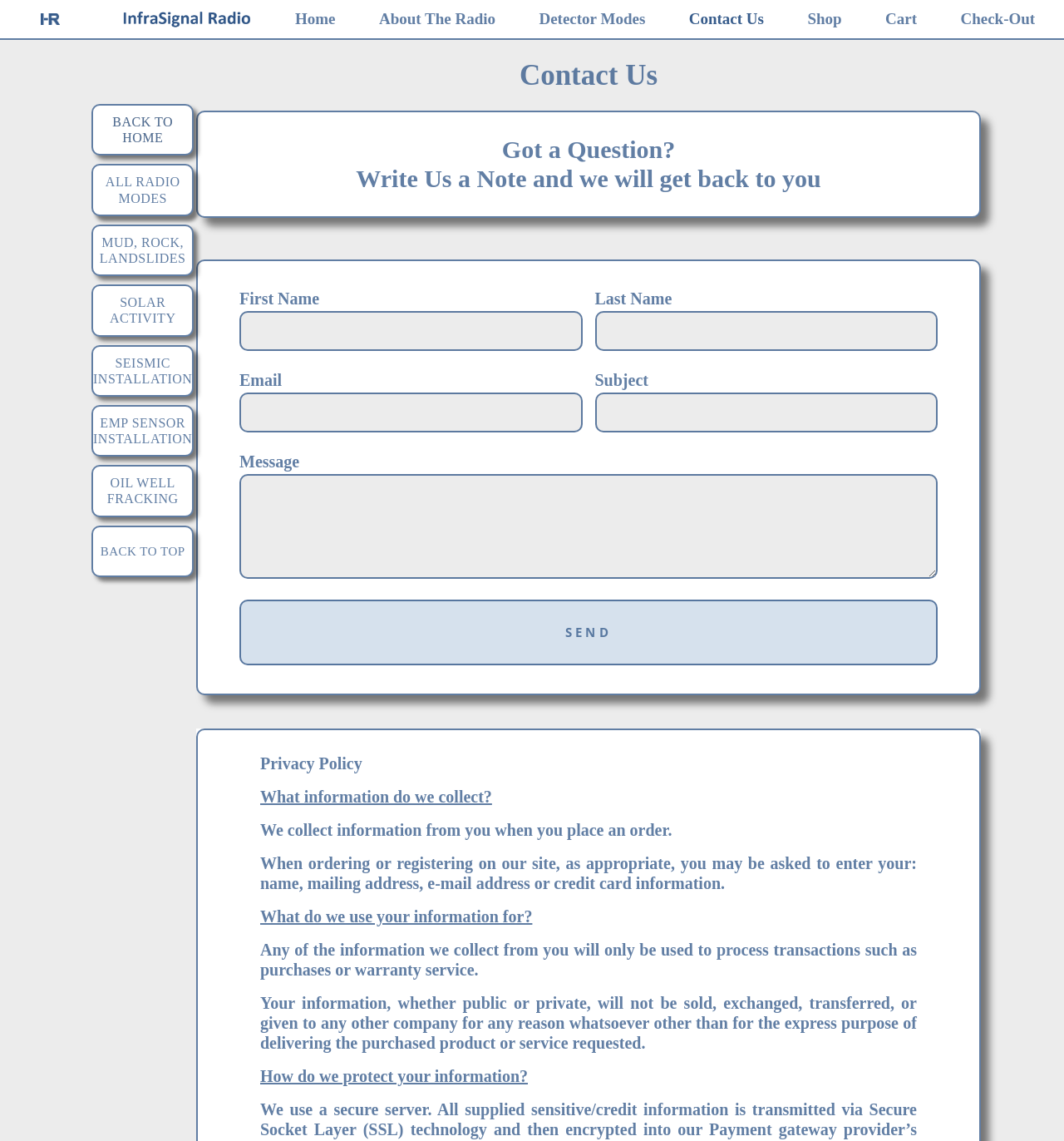Extract the bounding box coordinates for the UI element described by the text: "BACK TO HOME". The coordinates should be in the form of [left, top, right, bottom] with values between 0 and 1.

[0.086, 0.091, 0.182, 0.137]